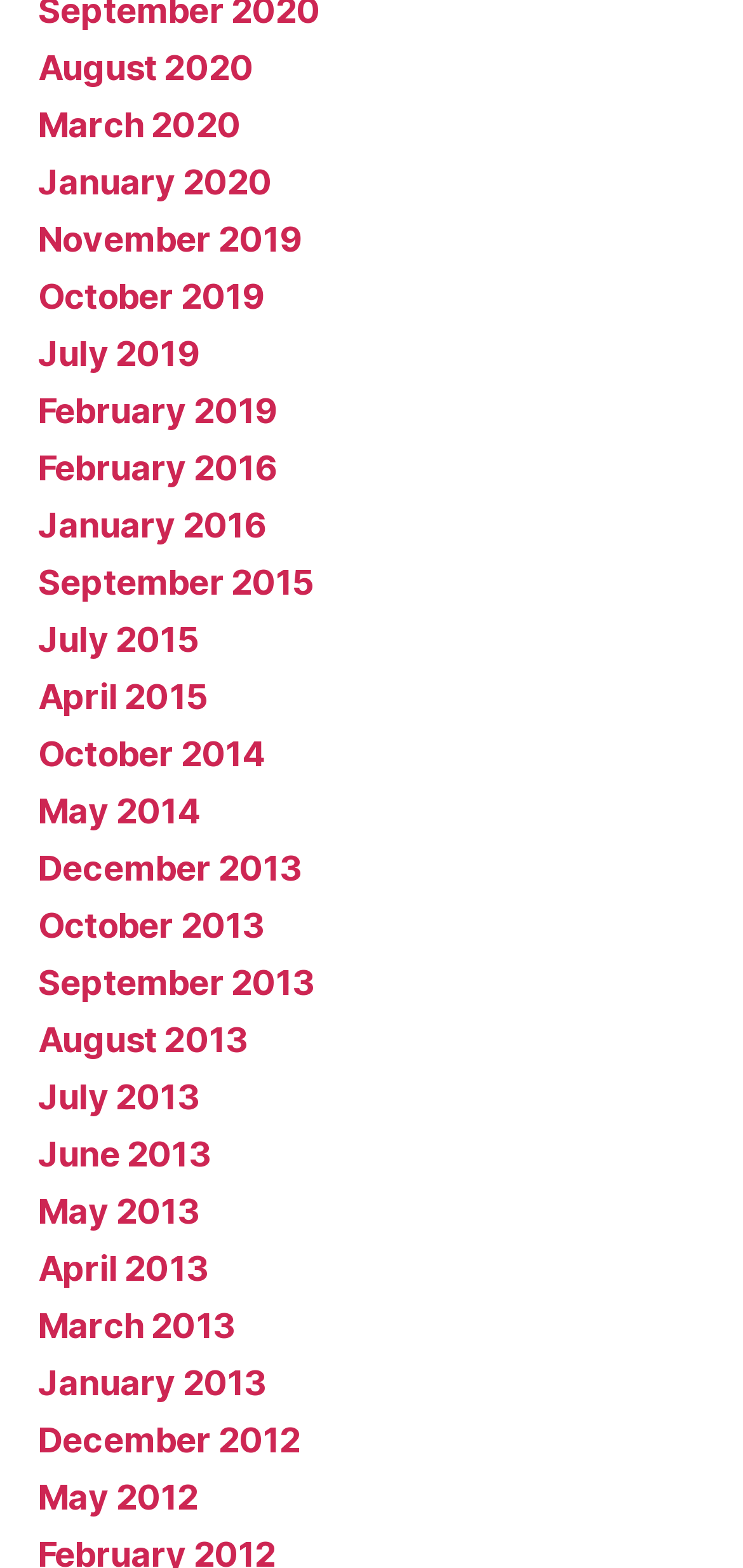Please provide a comprehensive response to the question based on the details in the image: What is the latest month available in 2020?

By looking at the list of links on the webpage, I found that the latest month available in 2020 is August 2020, which is located at the top of the list.